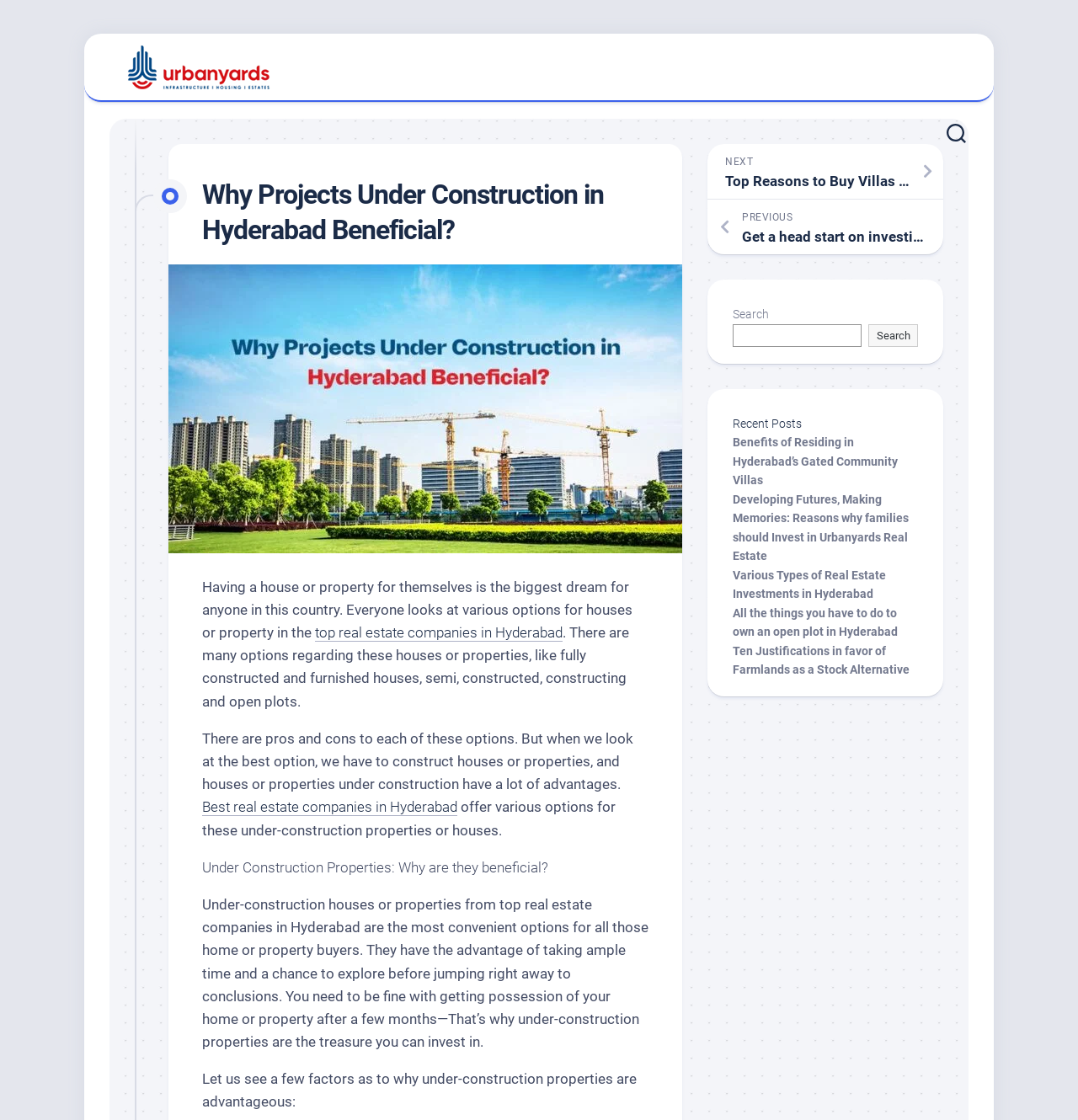Find the bounding box coordinates for the element that must be clicked to complete the instruction: "Click the 'NEXT' button". The coordinates should be four float numbers between 0 and 1, indicated as [left, top, right, bottom].

[0.656, 0.129, 0.875, 0.177]